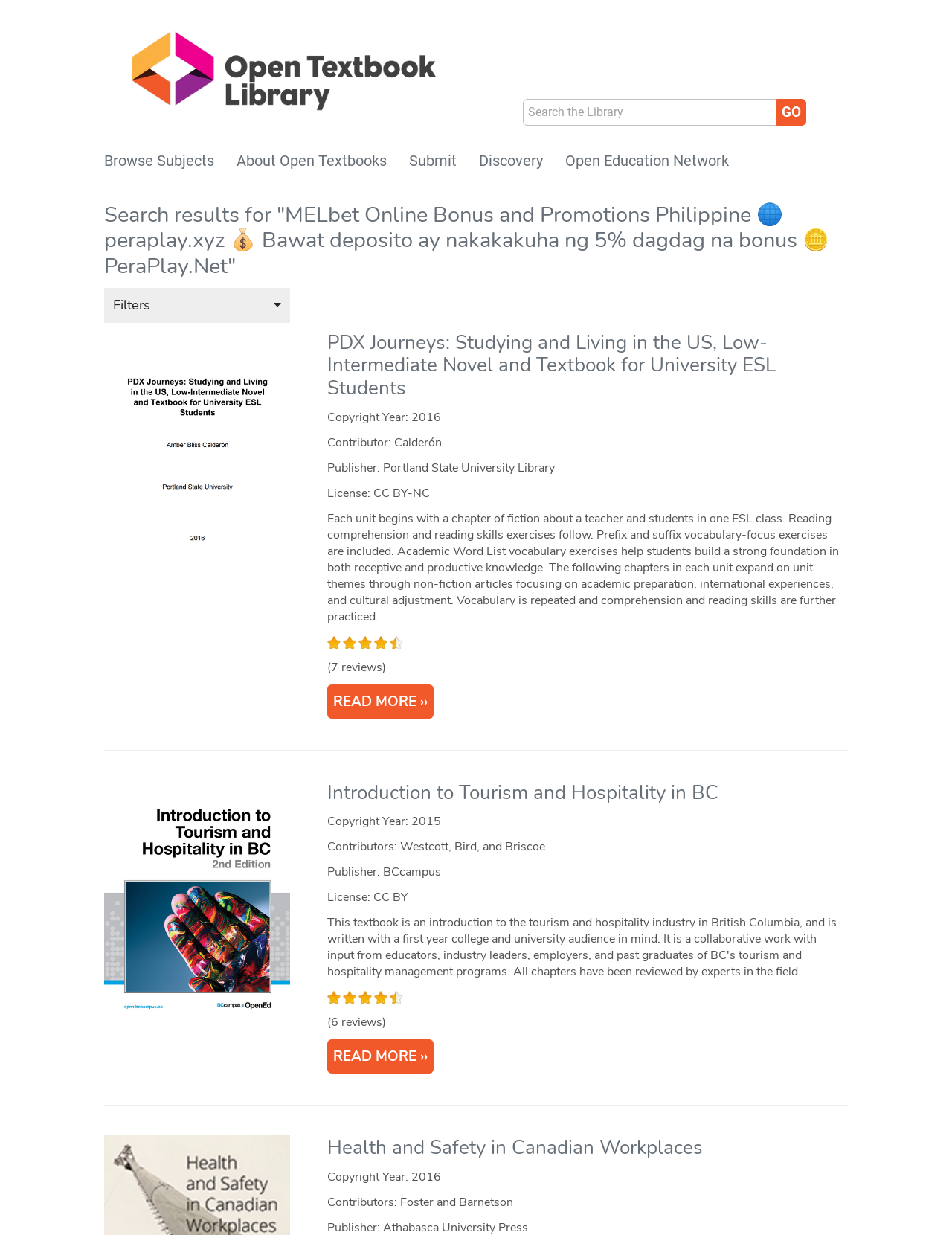What is the contributor of PDX Journeys?
Please provide a comprehensive answer to the question based on the webpage screenshot.

I found the answer by looking at the search results section of the webpage, specifically the article about PDX Journeys. The contributor is listed as Calderón.